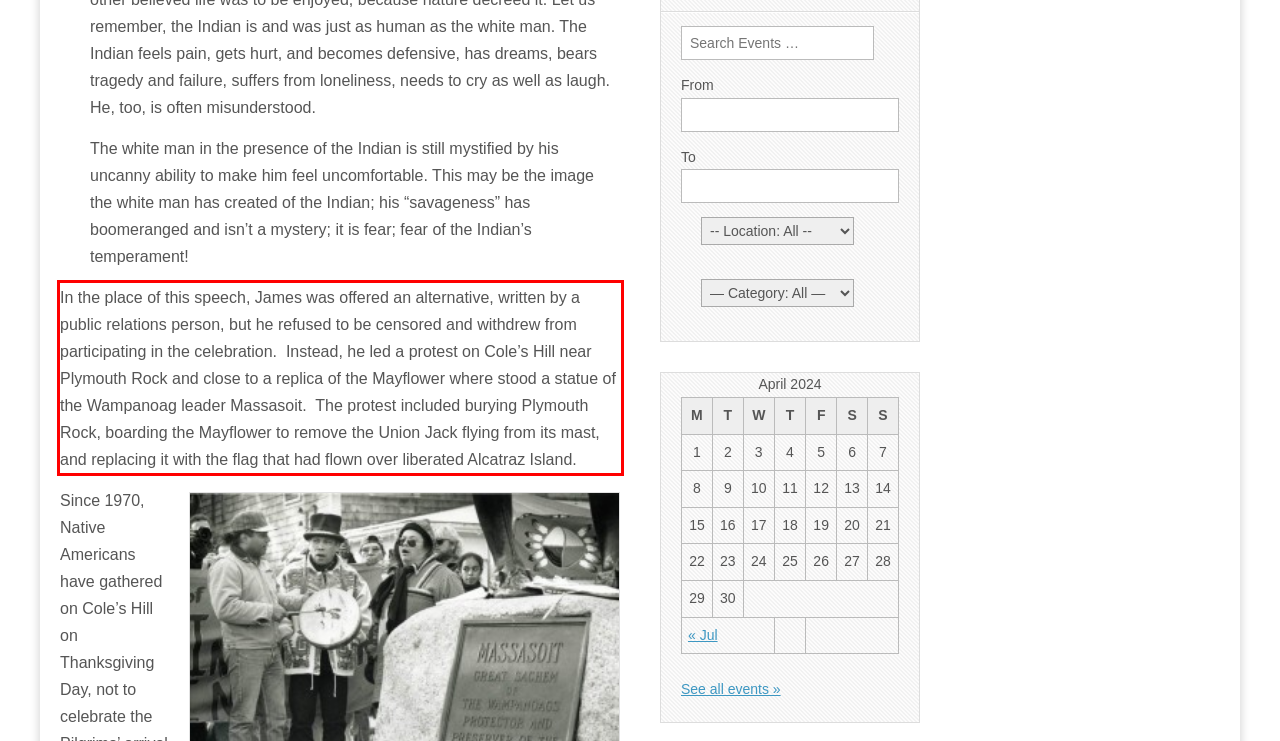You have a screenshot of a webpage with a red bounding box. Identify and extract the text content located inside the red bounding box.

In the place of this speech, James was offered an alternative, written by a public relations person, but he refused to be censored and withdrew from participating in the celebration. Instead, he led a protest on Cole’s Hill near Plymouth Rock and close to a replica of the Mayflower where stood a statue of the Wampanoag leader Massasoit. The protest included burying Plymouth Rock, boarding the Mayflower to remove the Union Jack flying from its mast, and replacing it with the flag that had flown over liberated Alcatraz Island.